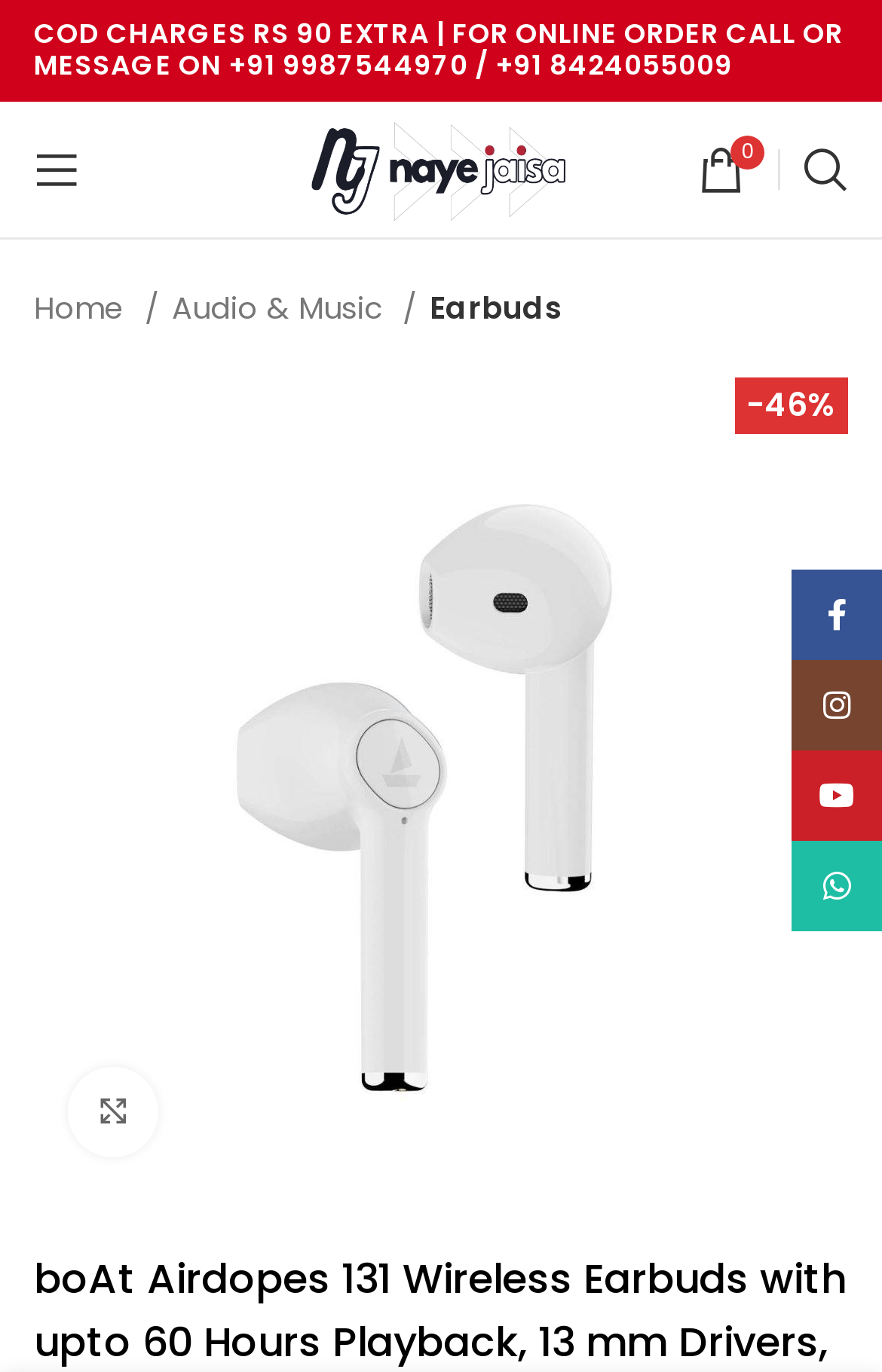Answer the question using only one word or a concise phrase: How many social media links are there?

4